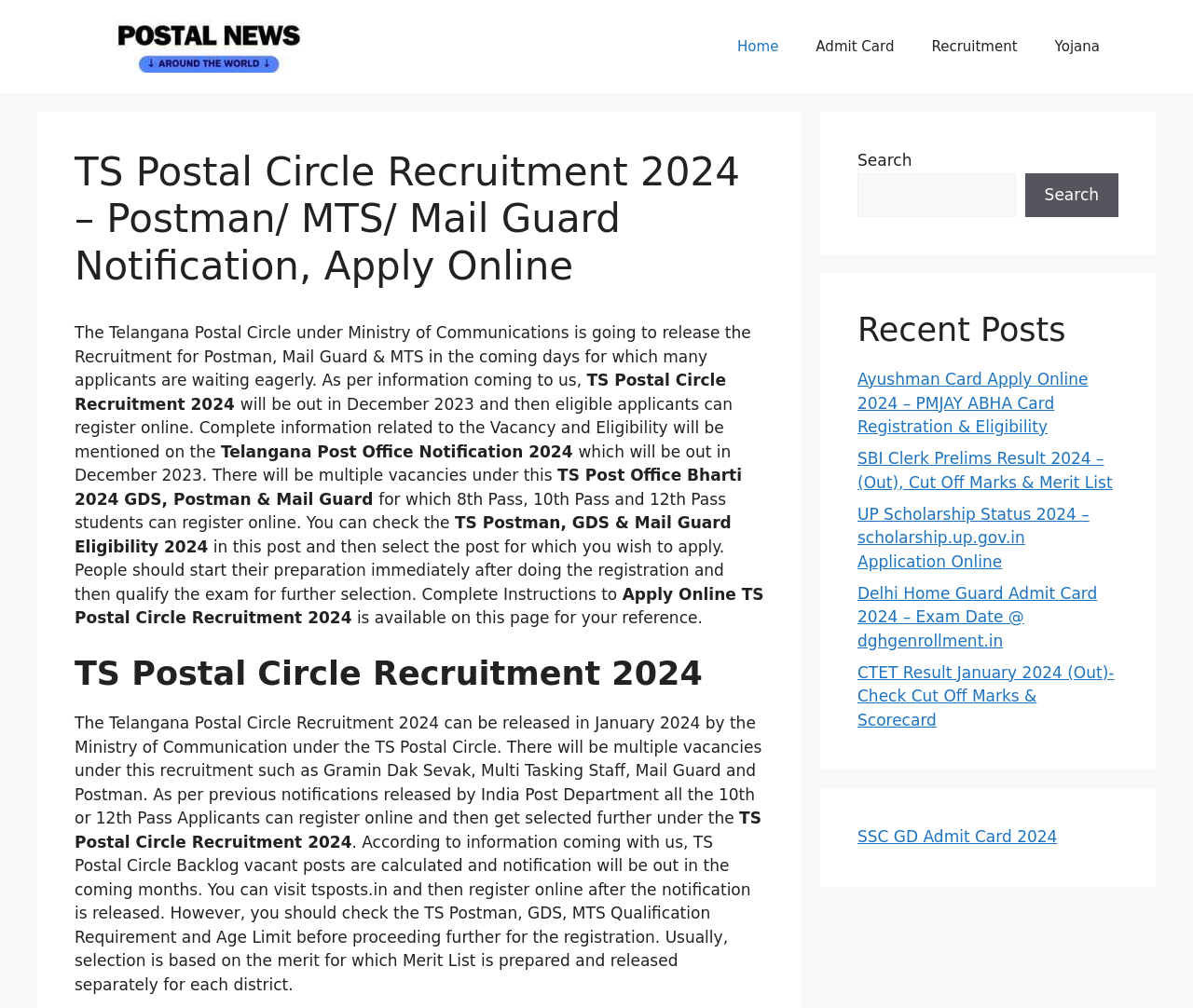Identify the bounding box coordinates for the UI element described as follows: parent_node: Search name="s". Use the format (top-left x, top-left y, bottom-right x, bottom-right y) and ensure all values are floating point numbers between 0 and 1.

[0.719, 0.171, 0.851, 0.215]